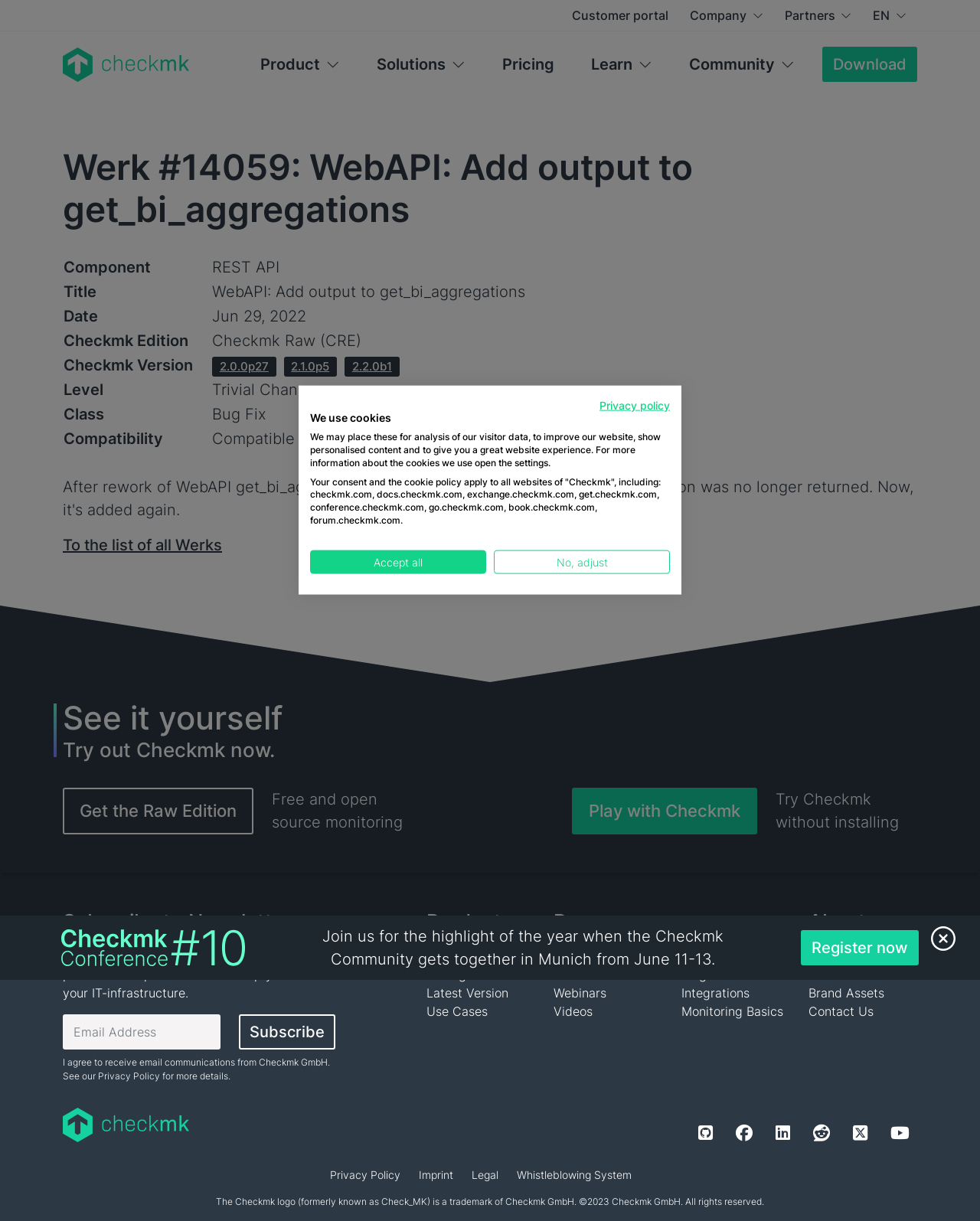Given the element description Get the Raw Edition, specify the bounding box coordinates of the corresponding UI element in the format (top-left x, top-left y, bottom-right x, bottom-right y). All values must be between 0 and 1.

[0.064, 0.645, 0.259, 0.684]